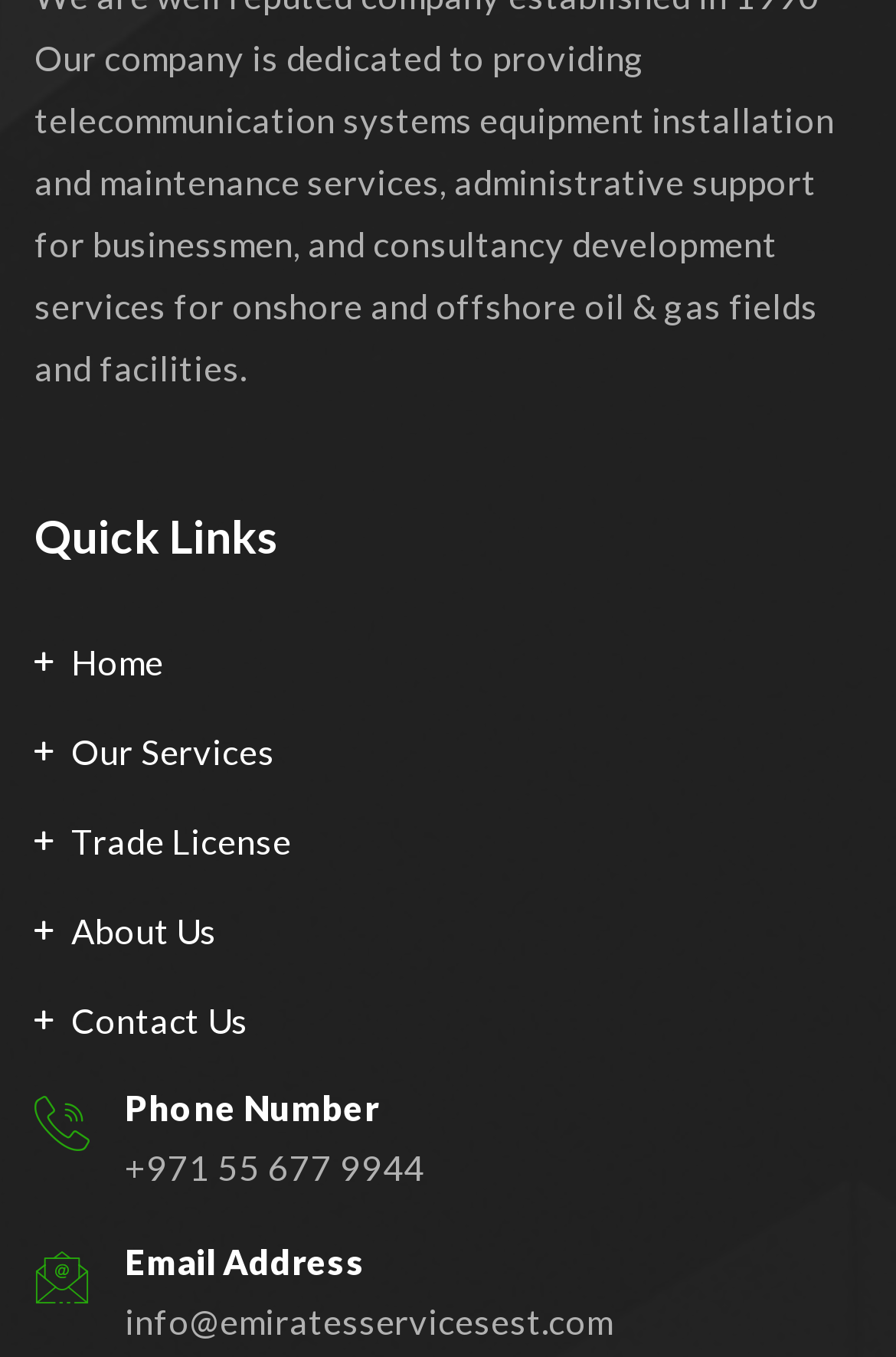How many quick links are there?
Give a detailed explanation using the information visible in the image.

There are 5 quick links because there are 5 links under the 'Quick Links' heading, which are 'Home', 'Our Services', 'Trade License', 'About Us', and 'Contact Us'.